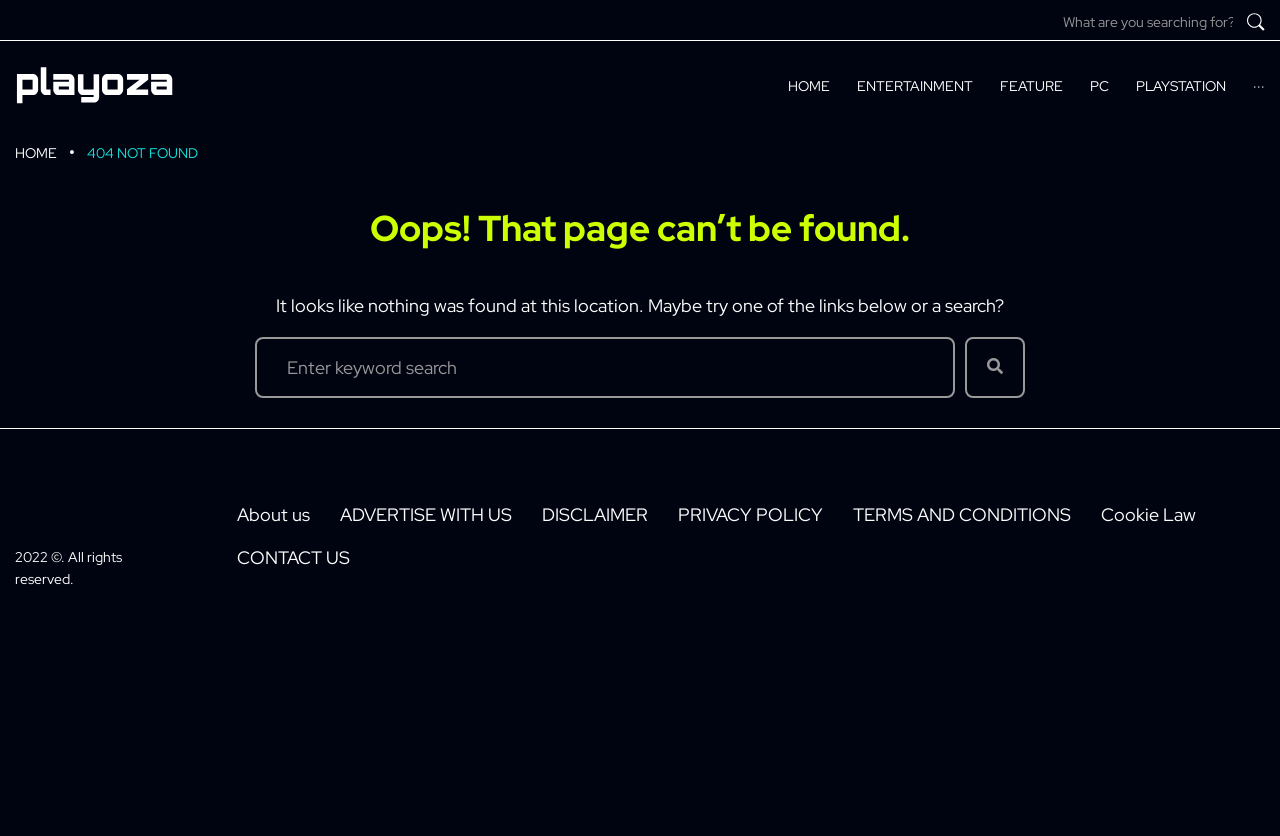Identify the bounding box coordinates for the element you need to click to achieve the following task: "search again". The coordinates must be four float values ranging from 0 to 1, formatted as [left, top, right, bottom].

[0.199, 0.403, 0.801, 0.476]